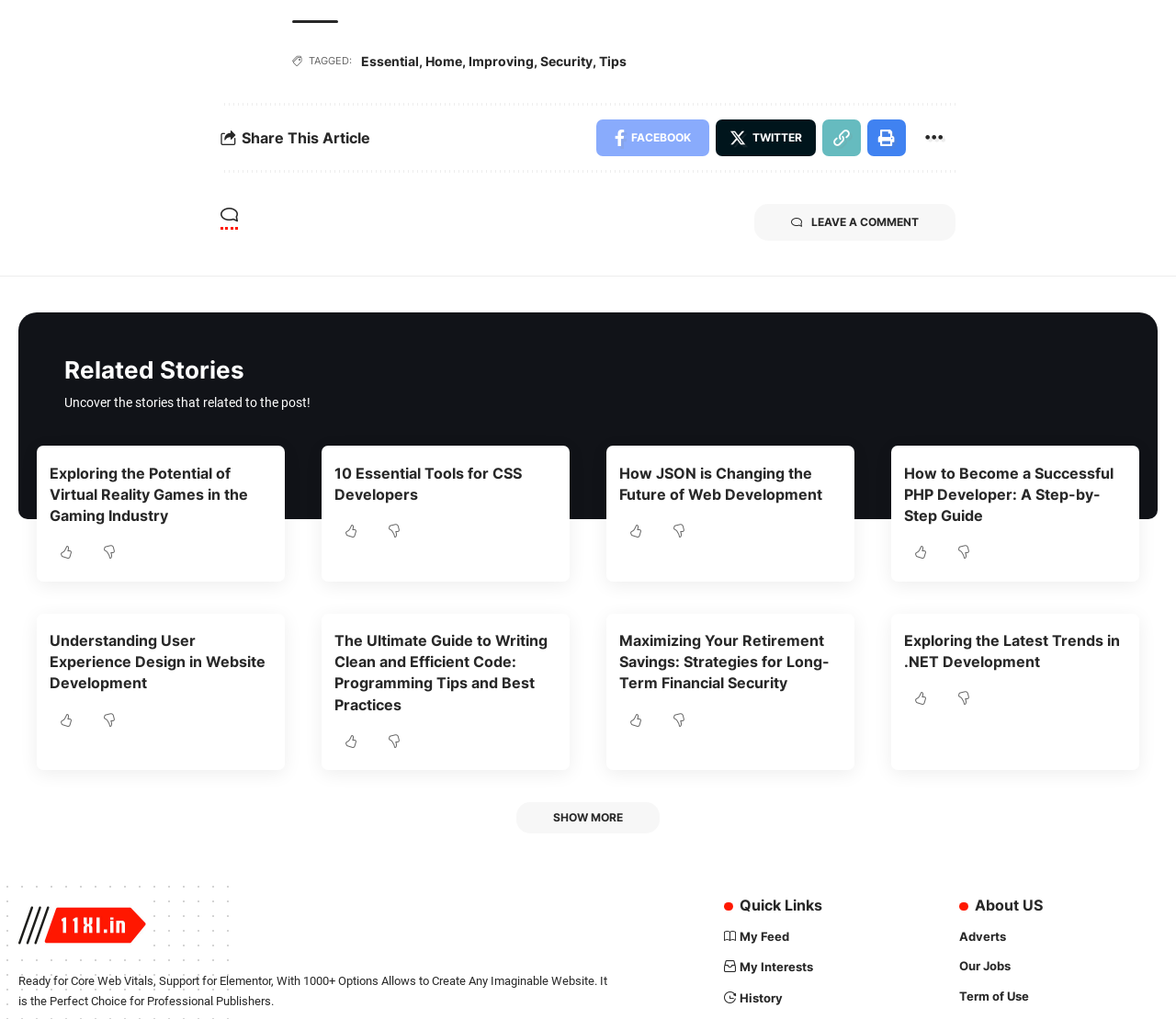From the webpage screenshot, predict the bounding box of the UI element that matches this description: "Term of Use".

[0.816, 0.963, 0.984, 0.992]